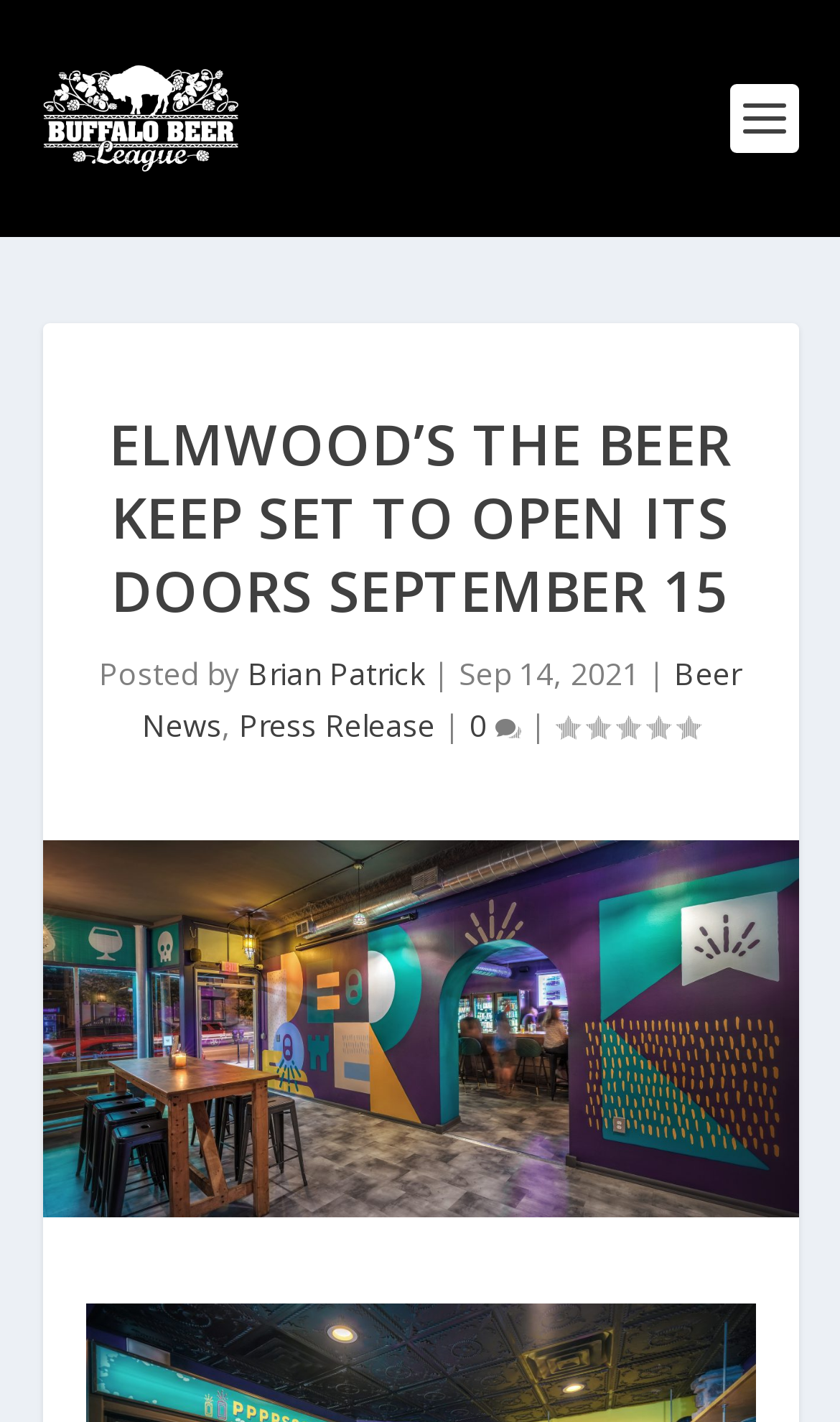What is the date of the article?
Please provide a single word or phrase as your answer based on the screenshot.

Sep 14, 2021